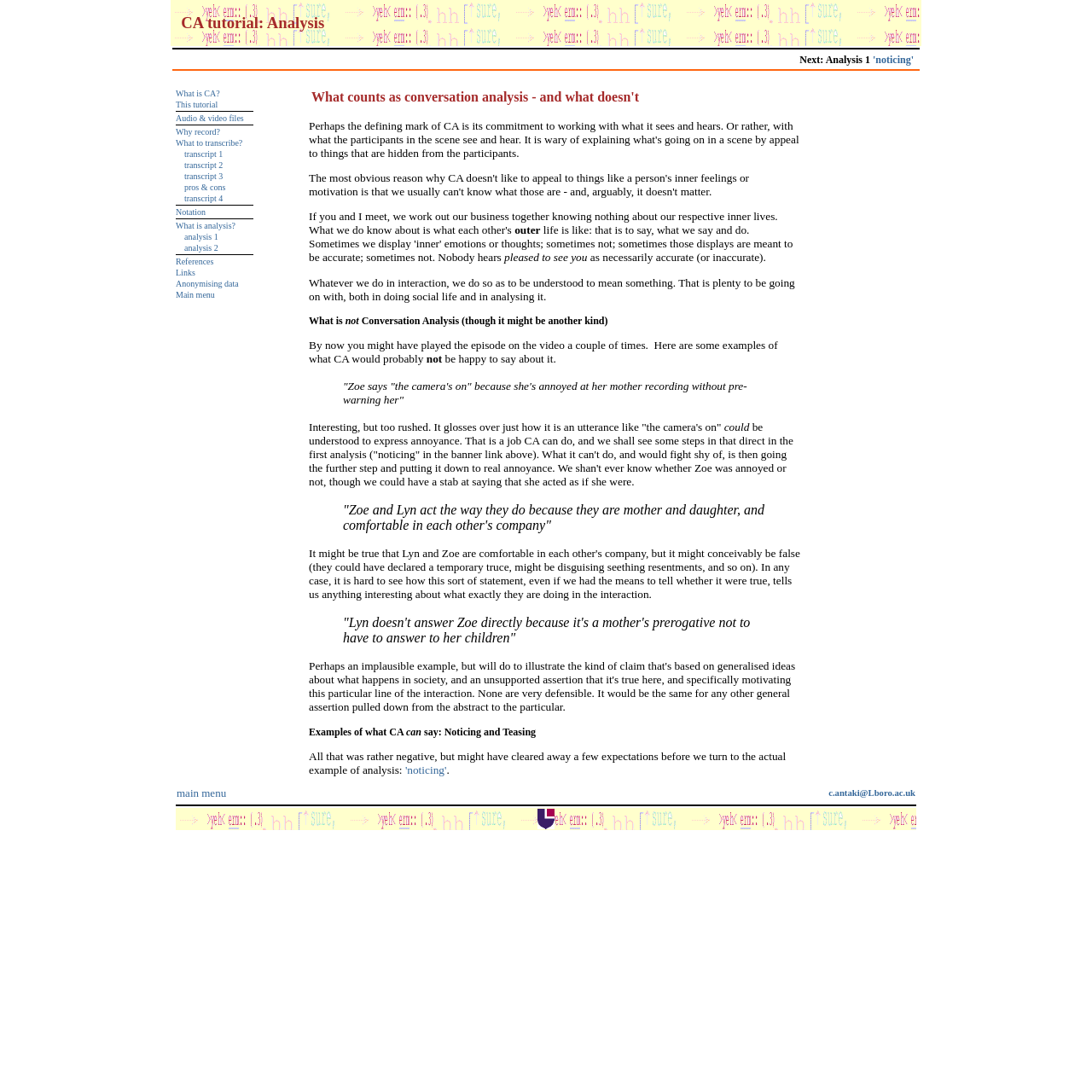Based on the visual content of the image, answer the question thoroughly: What is the purpose of recording in conversation analysis?

The webpage contains a section titled 'Why record?' which implies that recording is a necessary step in conversation analysis. The subsequent section 'What to transcribe?' suggests that the purpose of recording is to transcribe the conversation, likely for further analysis.